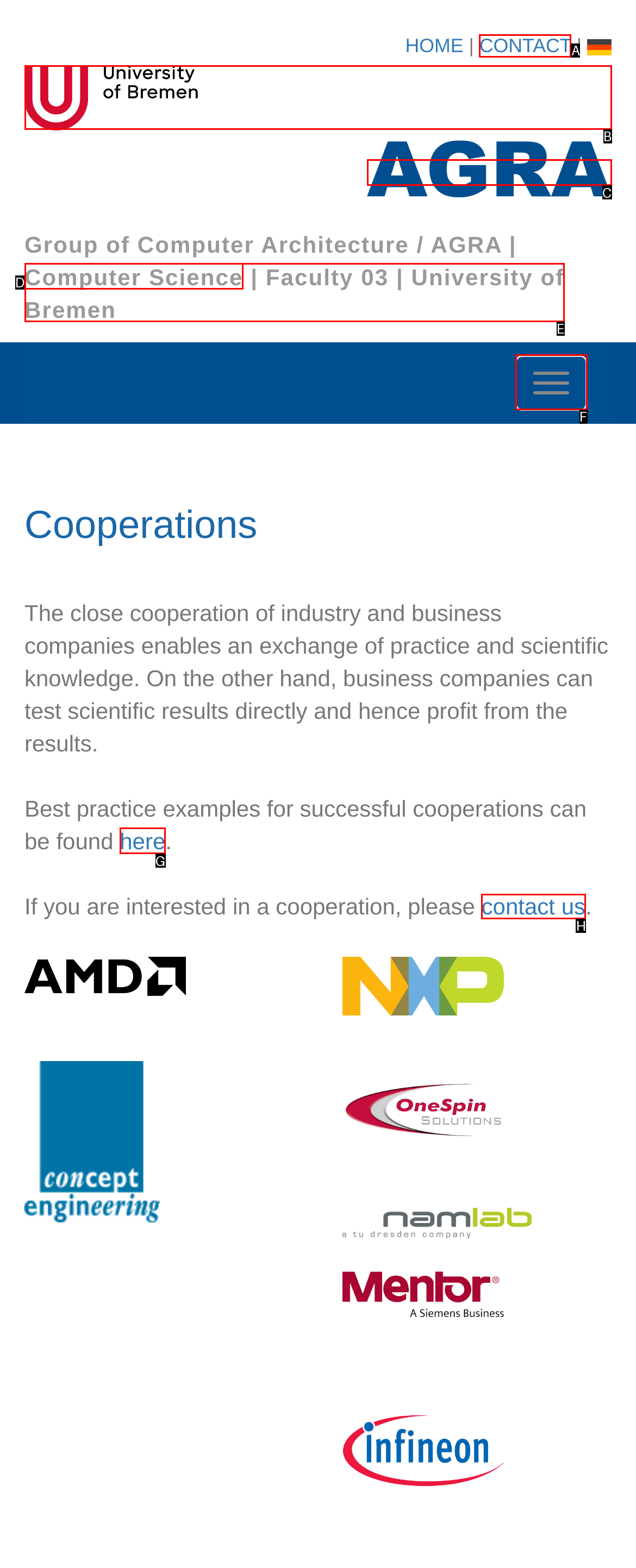Tell me which one HTML element I should click to complete the following task: contact us
Answer with the option's letter from the given choices directly.

H